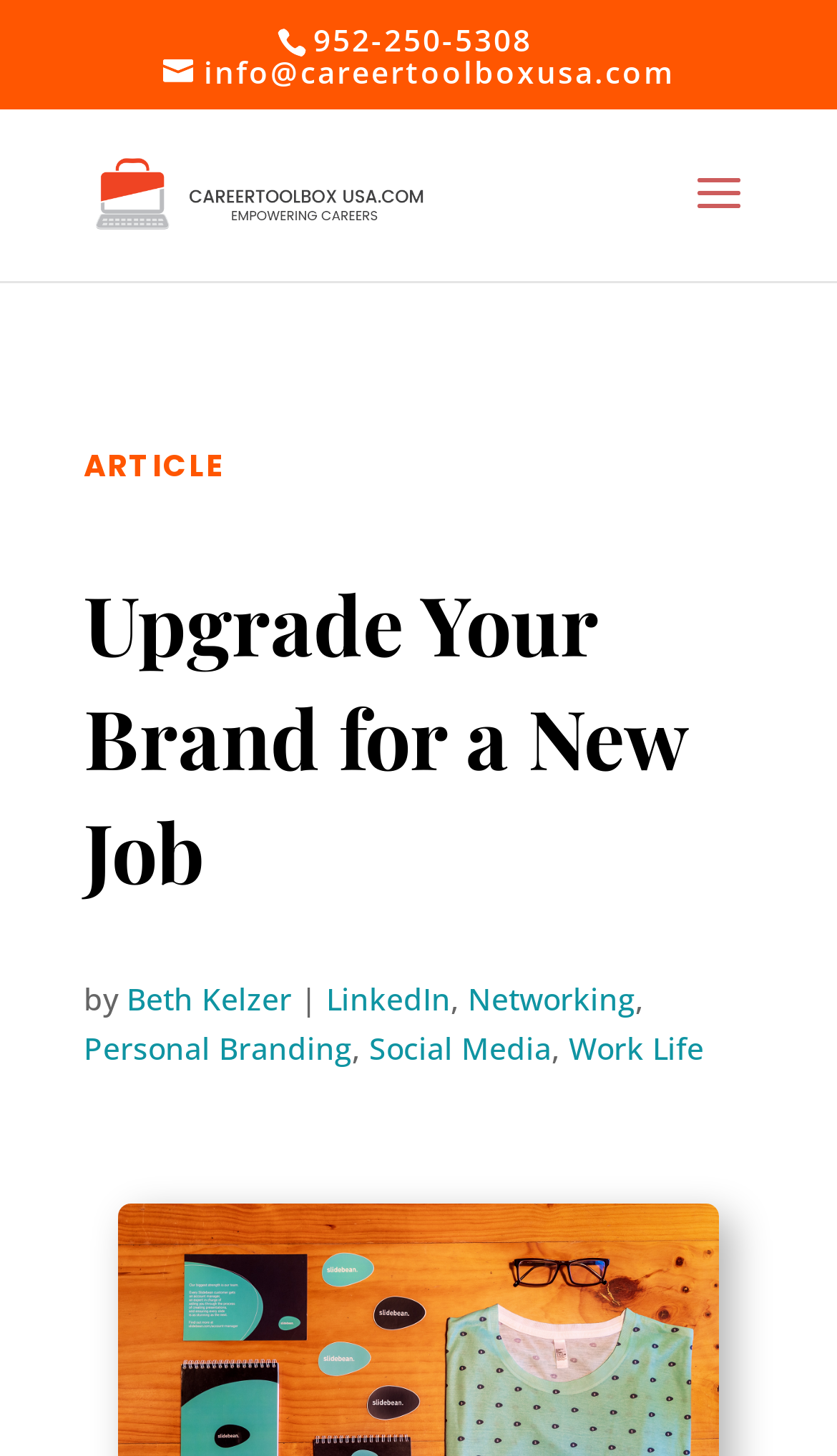Can you show the bounding box coordinates of the region to click on to complete the task described in the instruction: "Read the article by Beth Kelzer"?

[0.151, 0.671, 0.349, 0.699]